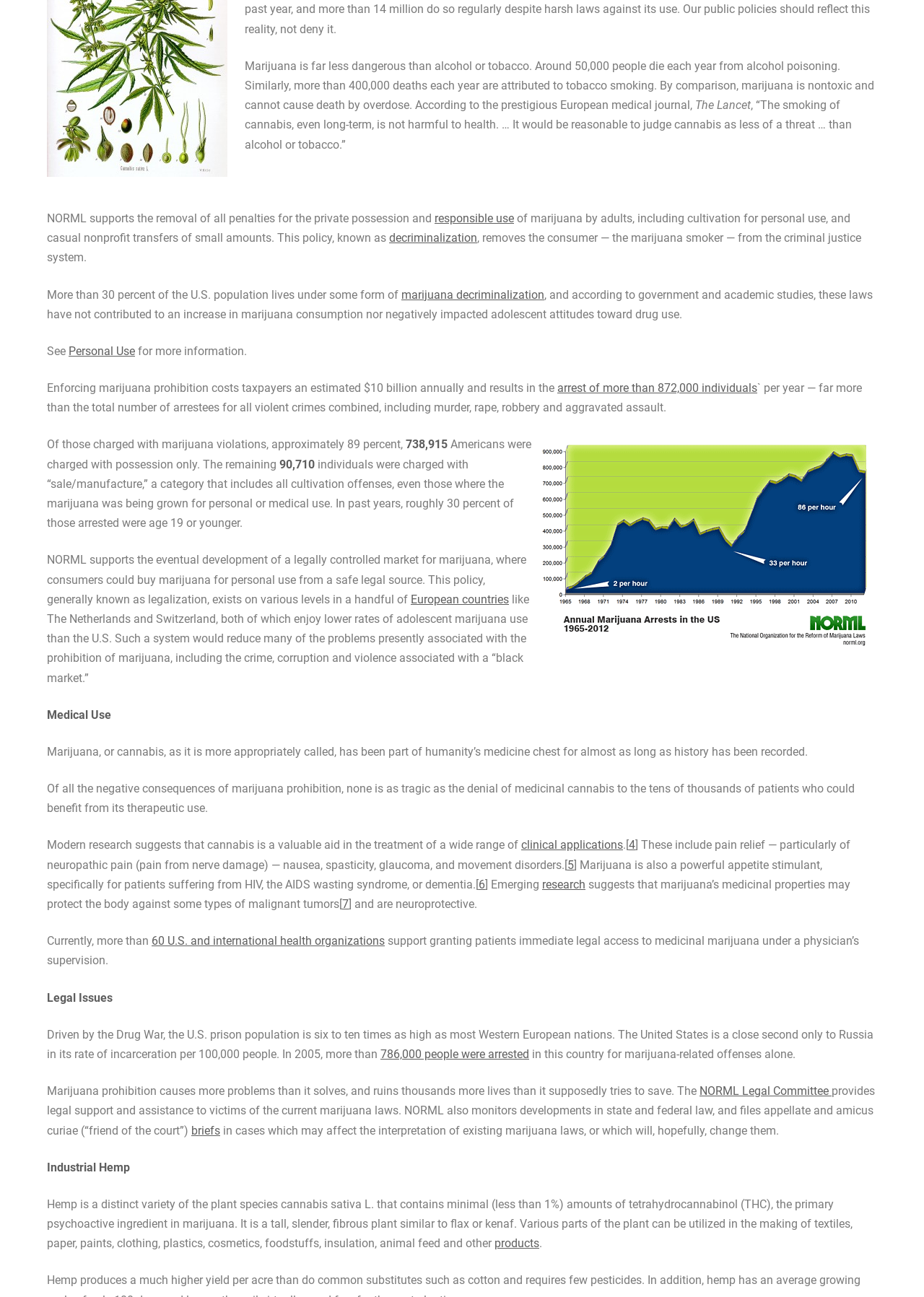Identify the bounding box coordinates of the clickable section necessary to follow the following instruction: "Explore 'Personal Use'". The coordinates should be presented as four float numbers from 0 to 1, i.e., [left, top, right, bottom].

[0.074, 0.265, 0.146, 0.276]